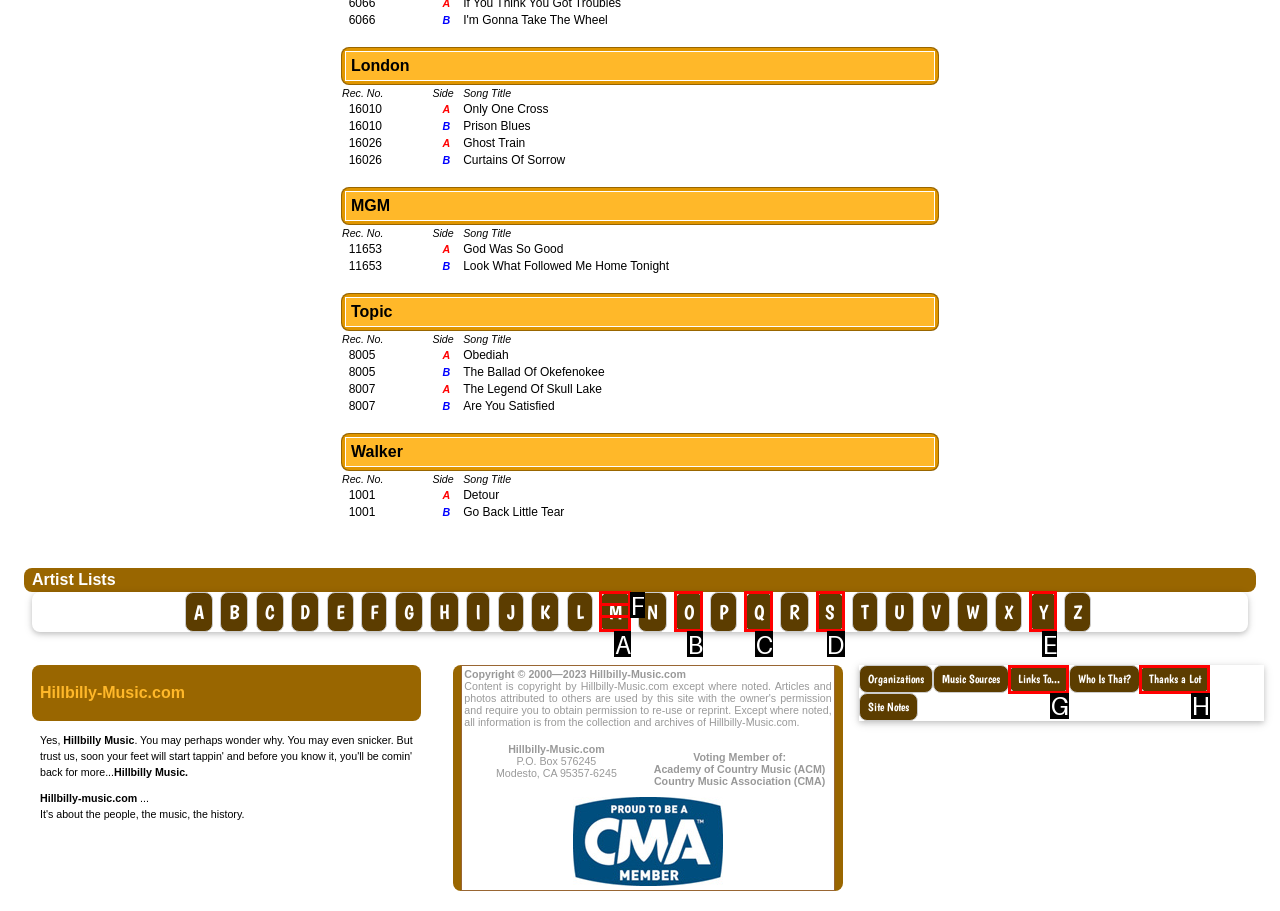Choose the HTML element that best fits the description: Thanks a Lot. Answer with the option's letter directly.

H